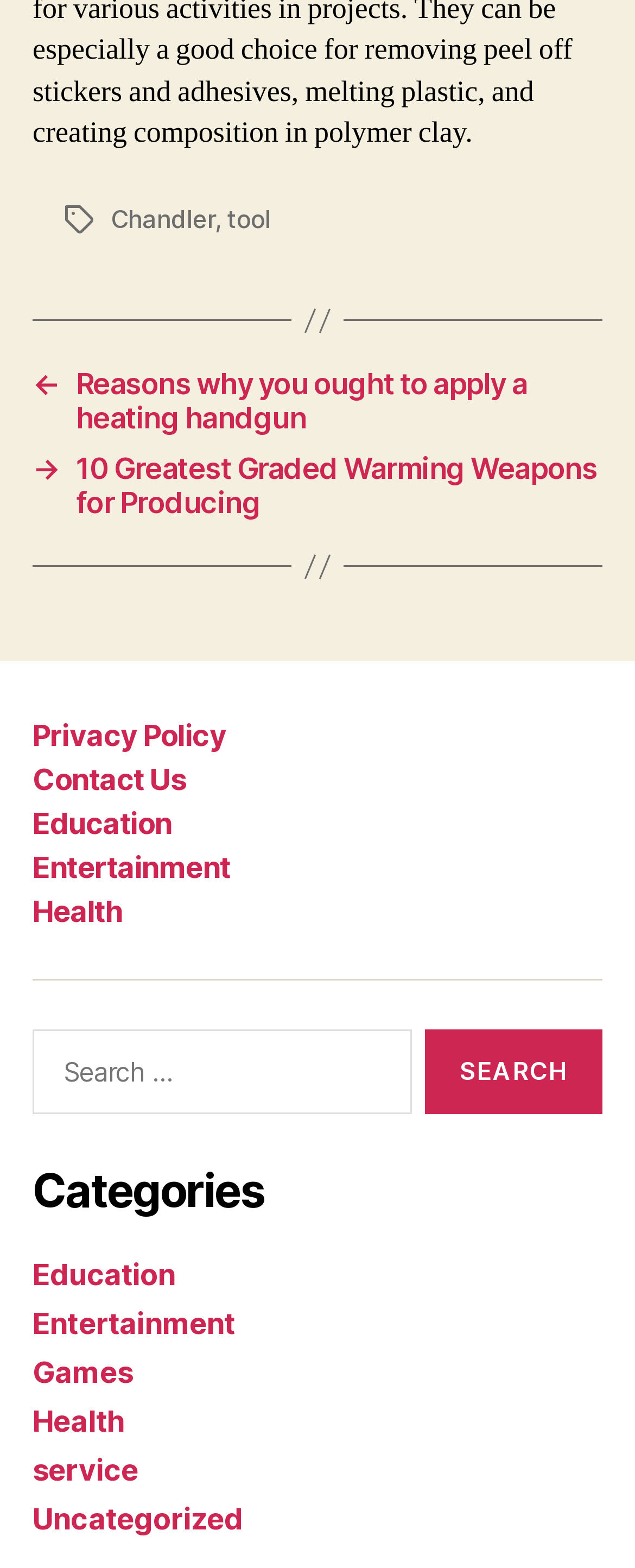What is the text on the search button?
Using the image, provide a detailed and thorough answer to the question.

I looked at the search button and found the text 'SEARCH' on it.